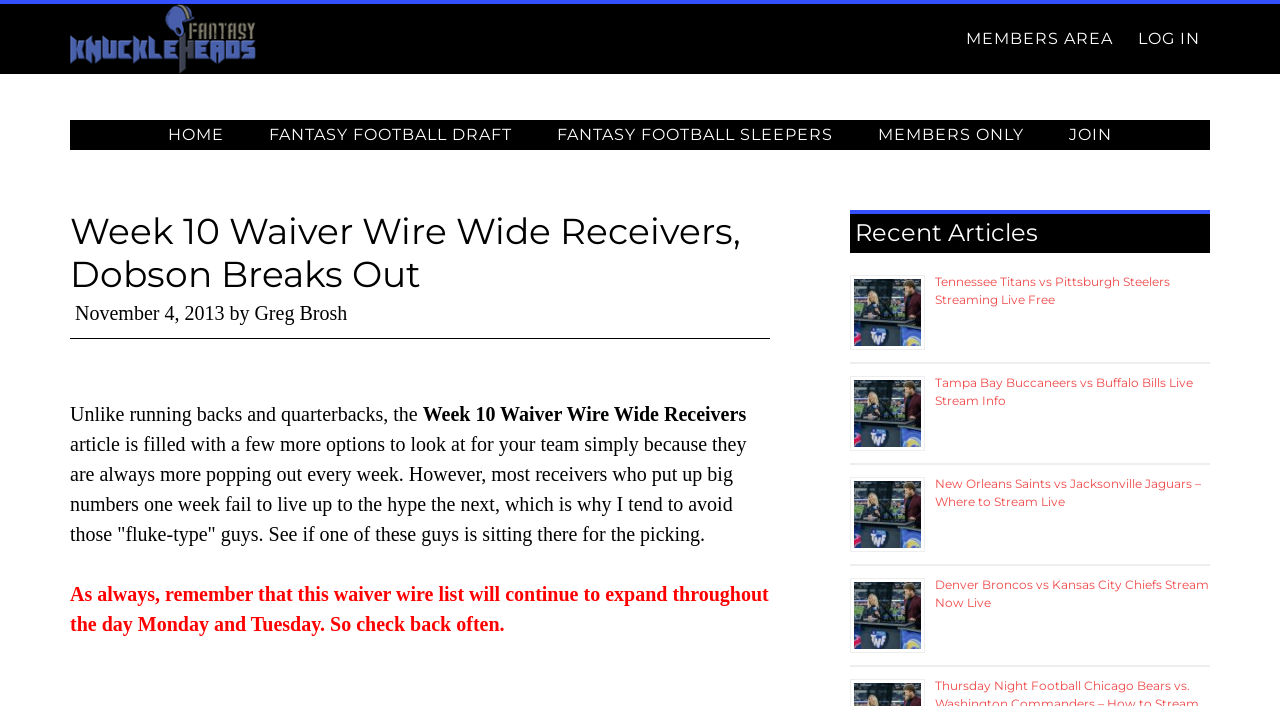Who is the author of the article?
Based on the image, provide a one-word or brief-phrase response.

Greg Brosh